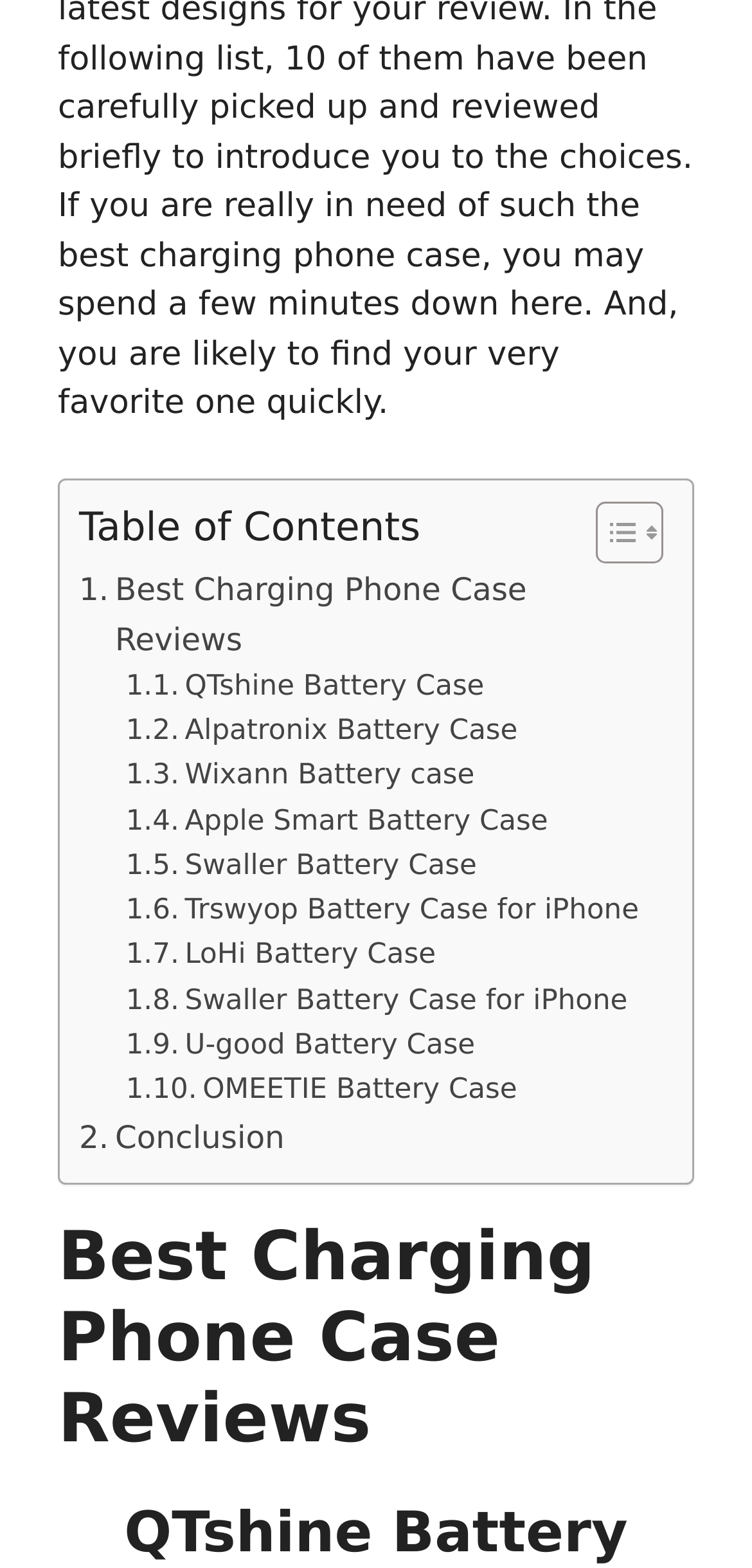Determine the bounding box coordinates for the area that needs to be clicked to fulfill this task: "Go to the home page". The coordinates must be given as four float numbers between 0 and 1, i.e., [left, top, right, bottom].

None